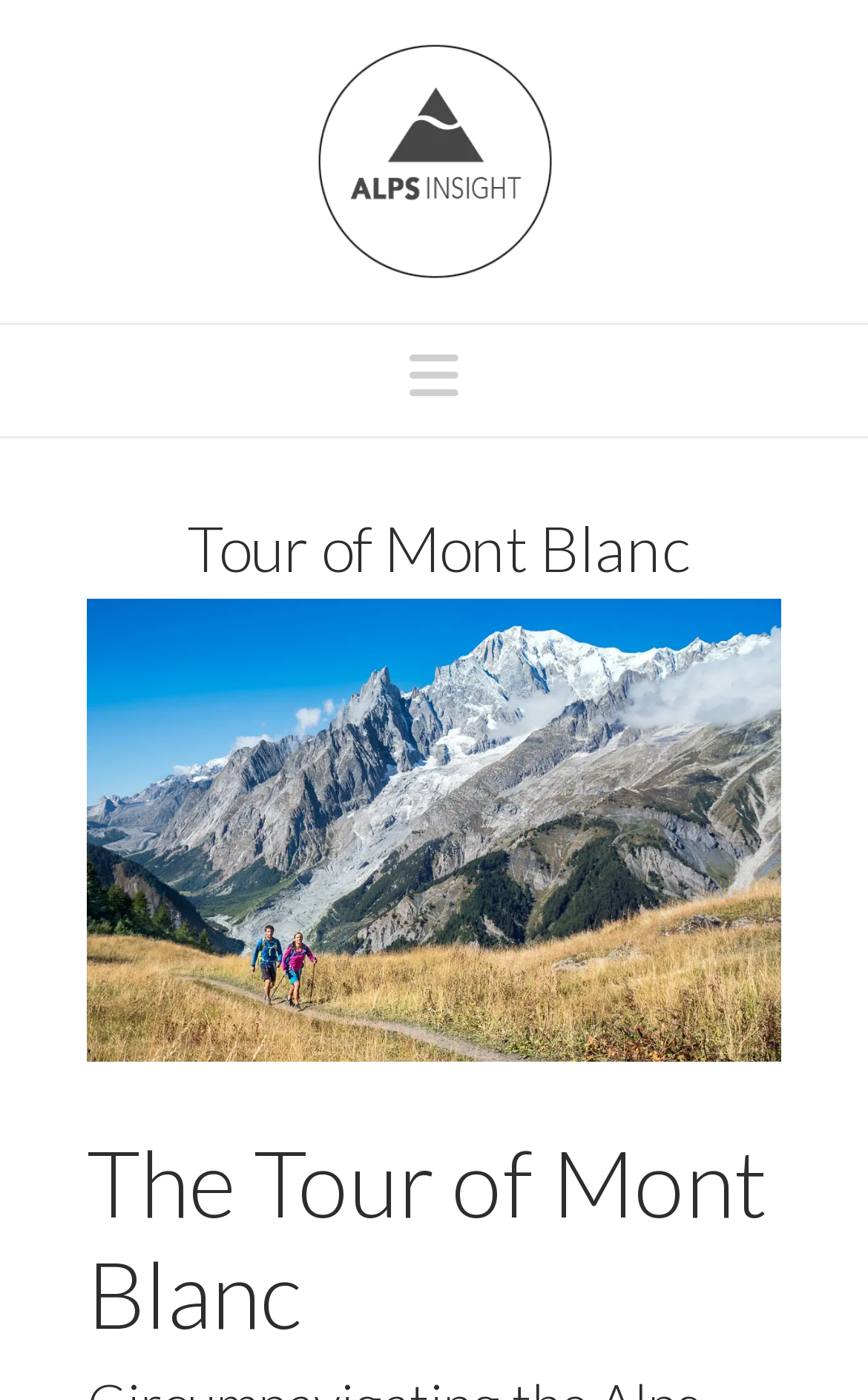Find the bounding box of the UI element described as: "Navigation". The bounding box coordinates should be given as four float values between 0 and 1, i.e., [left, top, right, bottom].

[0.472, 0.248, 0.528, 0.288]